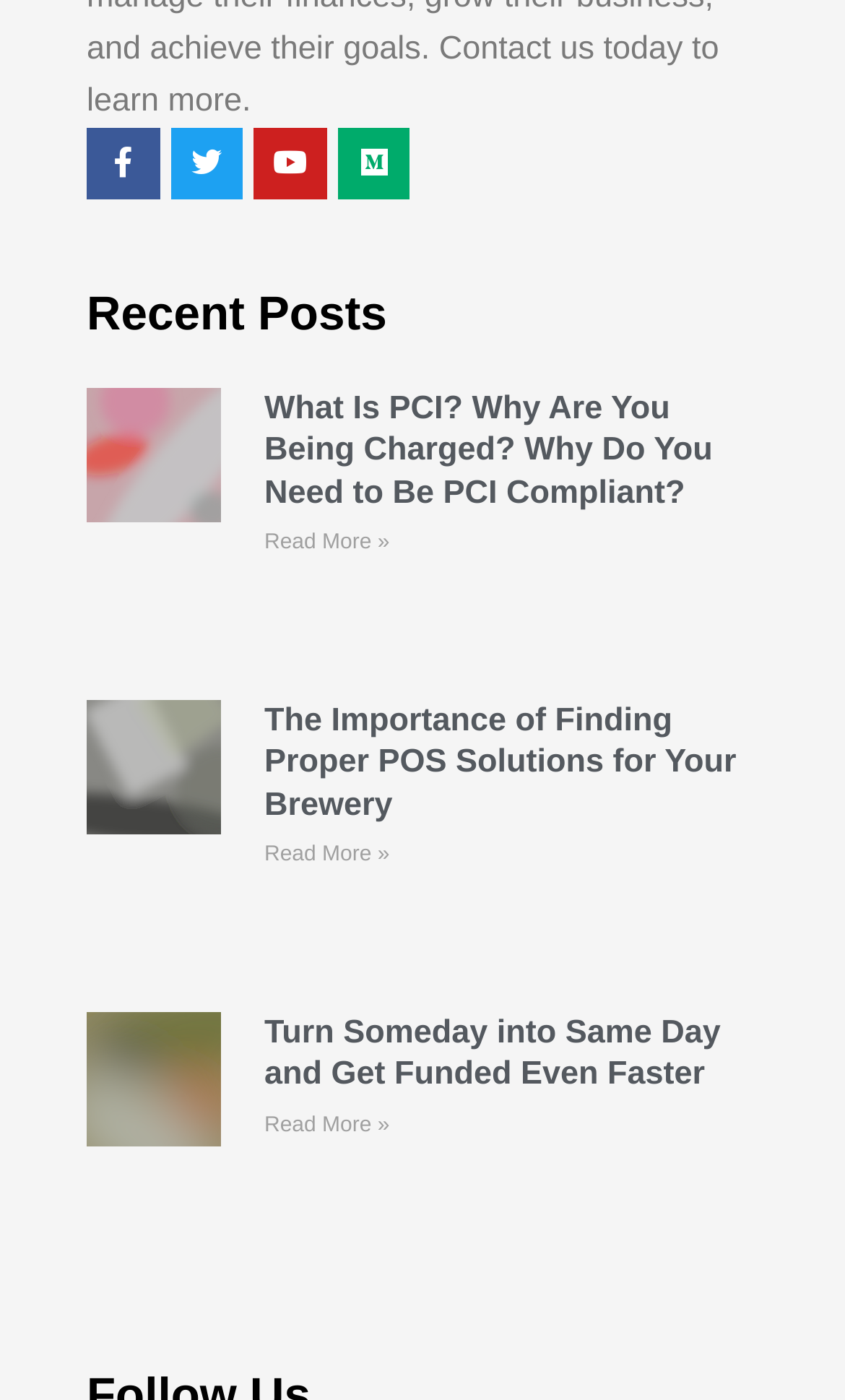Use the details in the image to answer the question thoroughly: 
What is the purpose of the 'Read more' links?

The 'Read more' links are provided to allow users to read more about the corresponding article. These links are present at the end of each article summary.